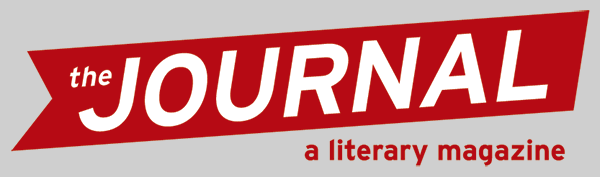What is written in smaller font beneath the main title?
Refer to the image and provide a one-word or short phrase answer.

a literary magazine